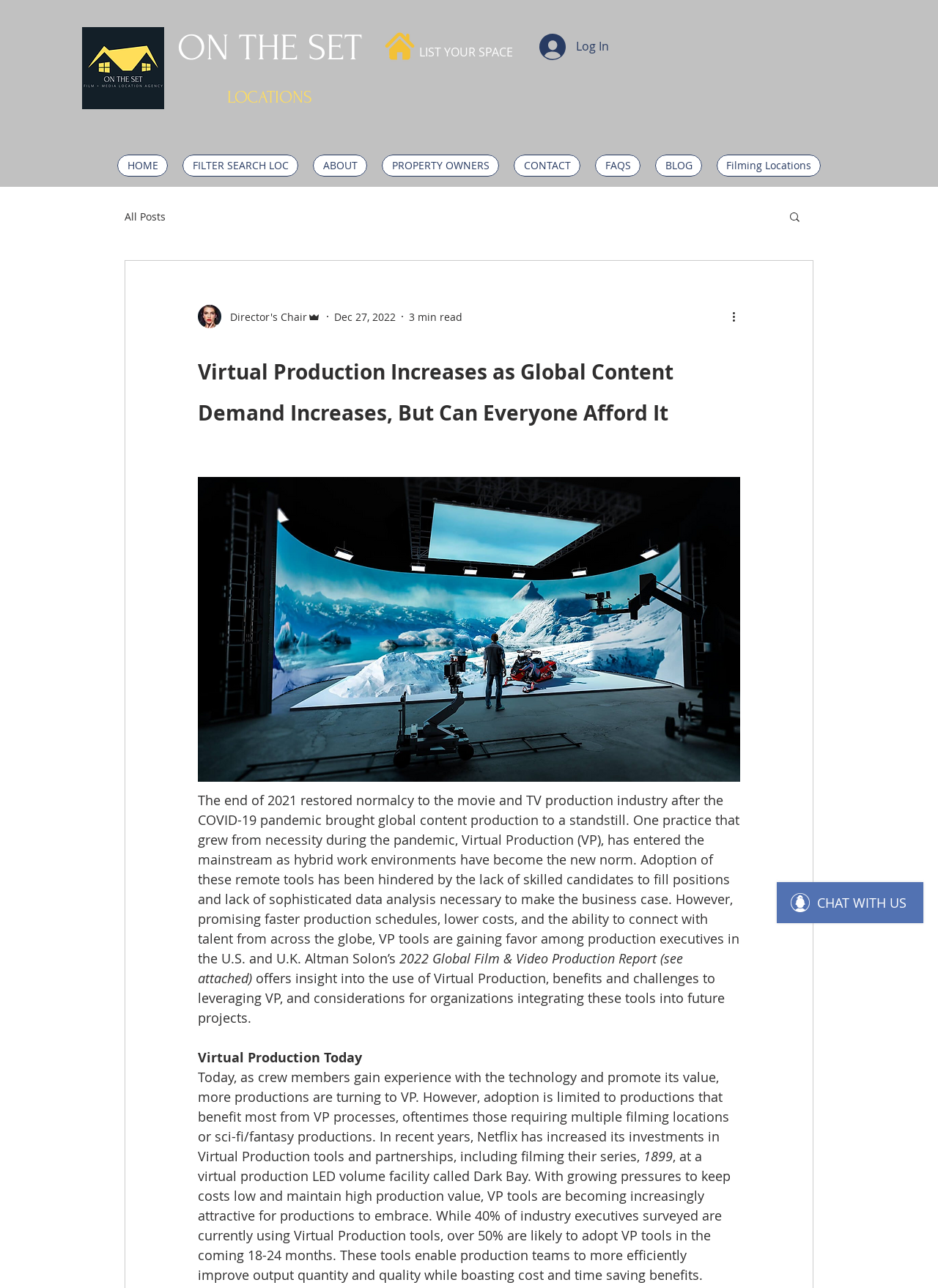Identify the bounding box coordinates for the UI element described as follows: PROPERTY OWNERS. Use the format (top-left x, top-left y, bottom-right x, bottom-right y) and ensure all values are floating point numbers between 0 and 1.

[0.407, 0.12, 0.532, 0.137]